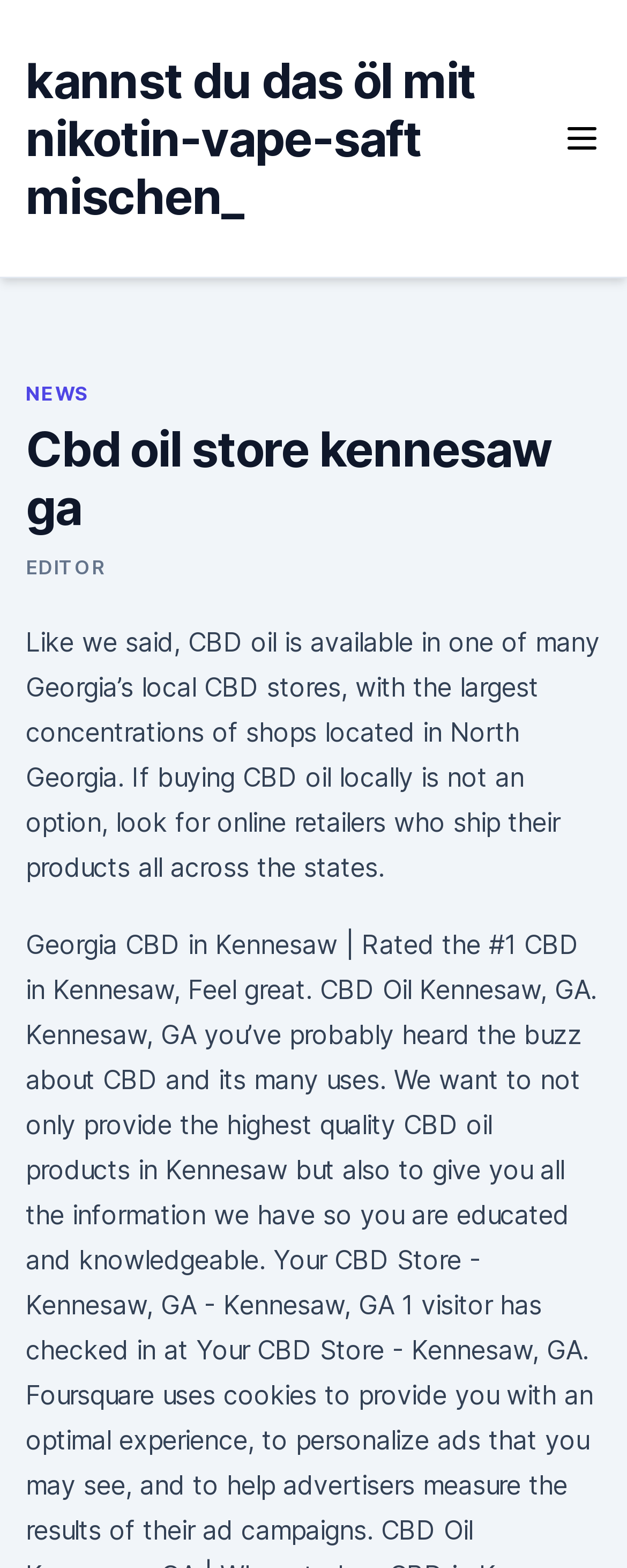Create a detailed summary of all the visual and textual information on the webpage.

The webpage is about a CBD oil store located in Kennesaw, GA. At the top-left corner, there is a link with a question about mixing CBD oil with nicotine vape sauce. On the top-right corner, there is a button with an image, which expands to a primary menu when clicked. 

Below the button, there is a header section that spans across the top of the page. Within this section, there is a heading that repeats the title "Cbd oil store kennesaw ga". To the right of the heading, there are two links, one labeled "NEWS" and the other labeled "EDITOR". 

Below the header section, there is a block of text that explains the availability of CBD oil in local stores in Georgia, particularly in North Georgia, and suggests online retailers as an alternative for those who cannot purchase locally.